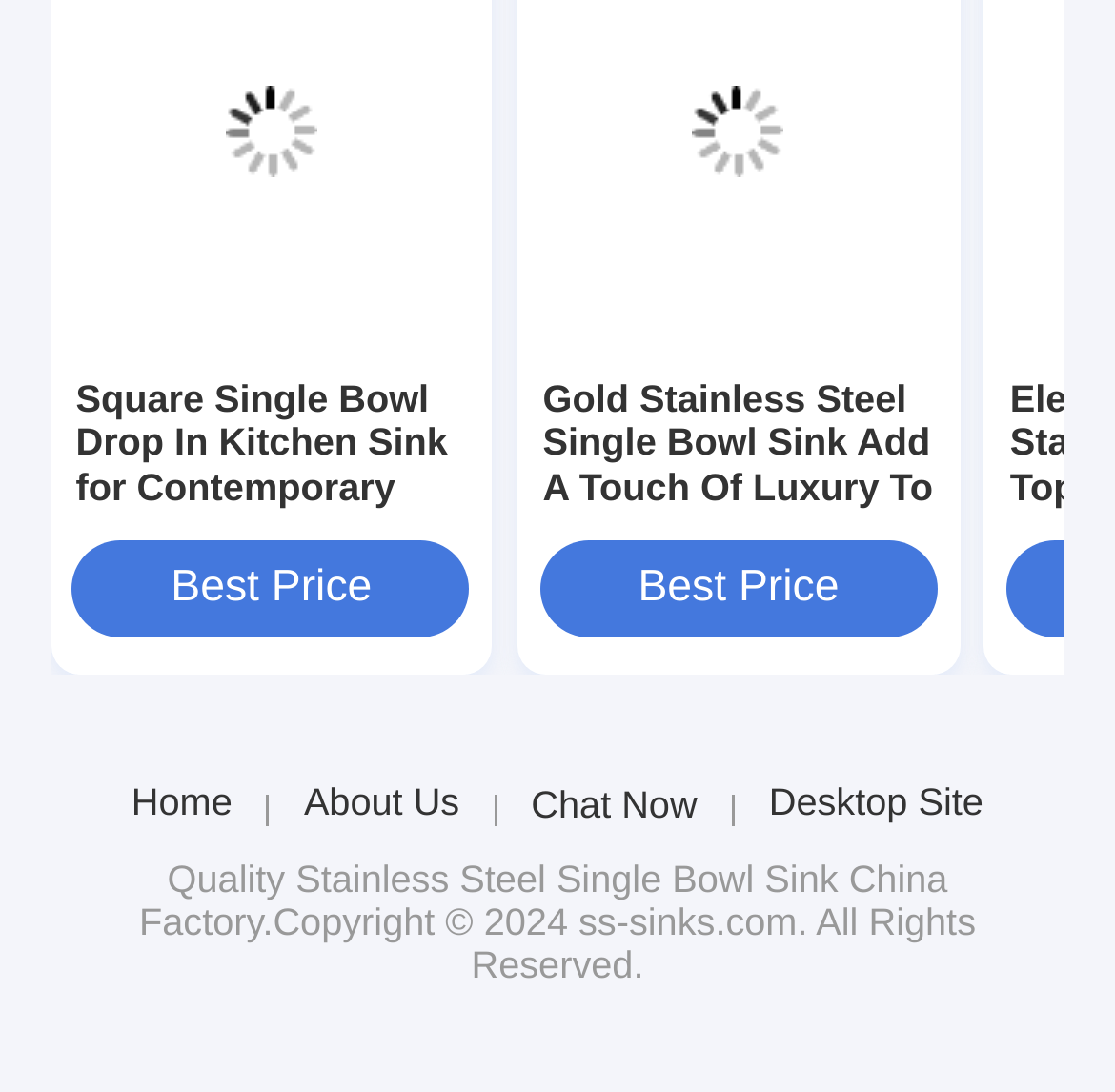Indicate the bounding box coordinates of the element that needs to be clicked to satisfy the following instruction: "Learn about Stainless Steel Single Bowl Sink". The coordinates should be four float numbers between 0 and 1, i.e., [left, top, right, bottom].

[0.265, 0.785, 0.752, 0.824]